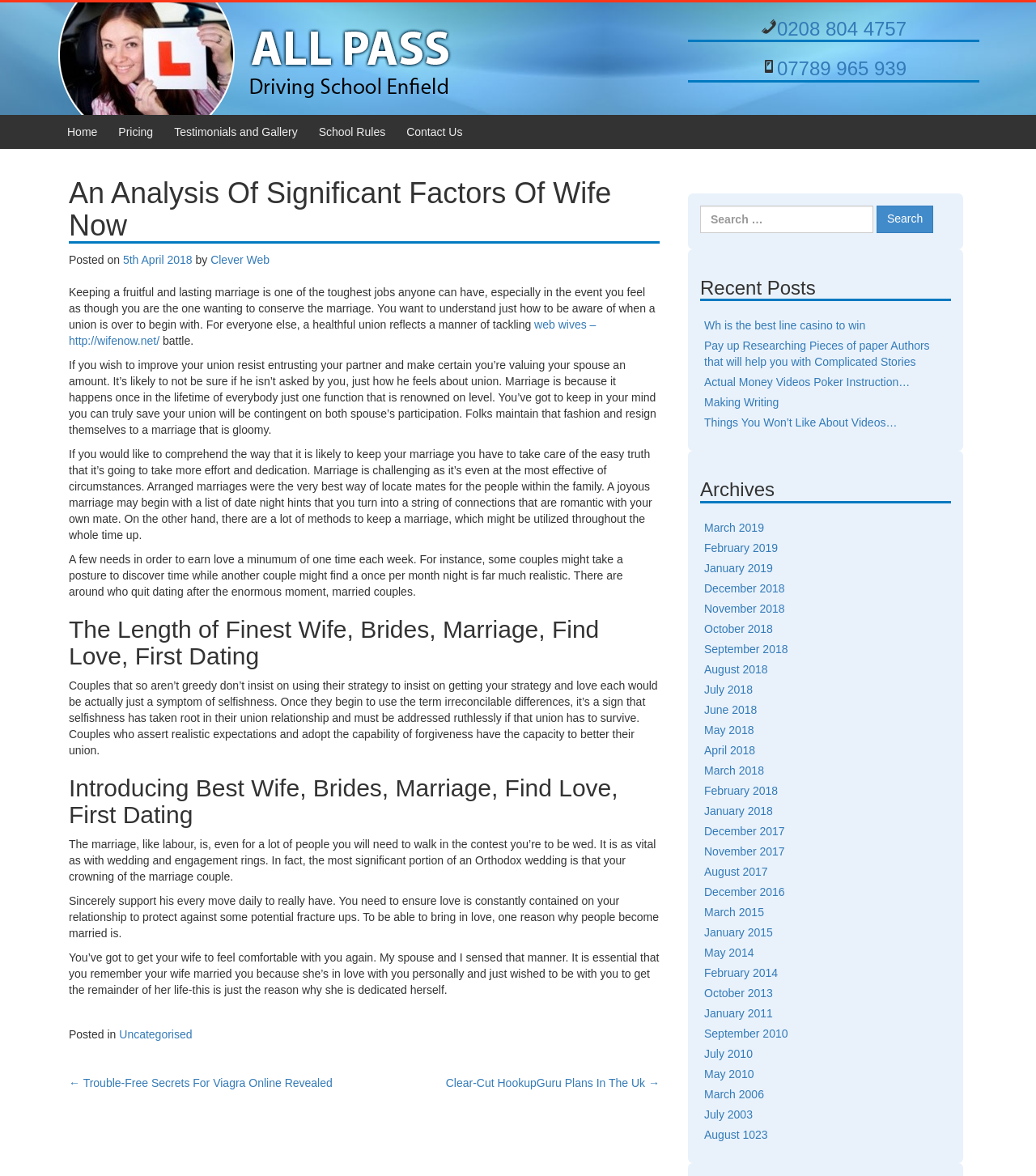Determine the bounding box coordinates for the region that must be clicked to execute the following instruction: "Check the 'Recent Posts'".

[0.676, 0.236, 0.918, 0.256]